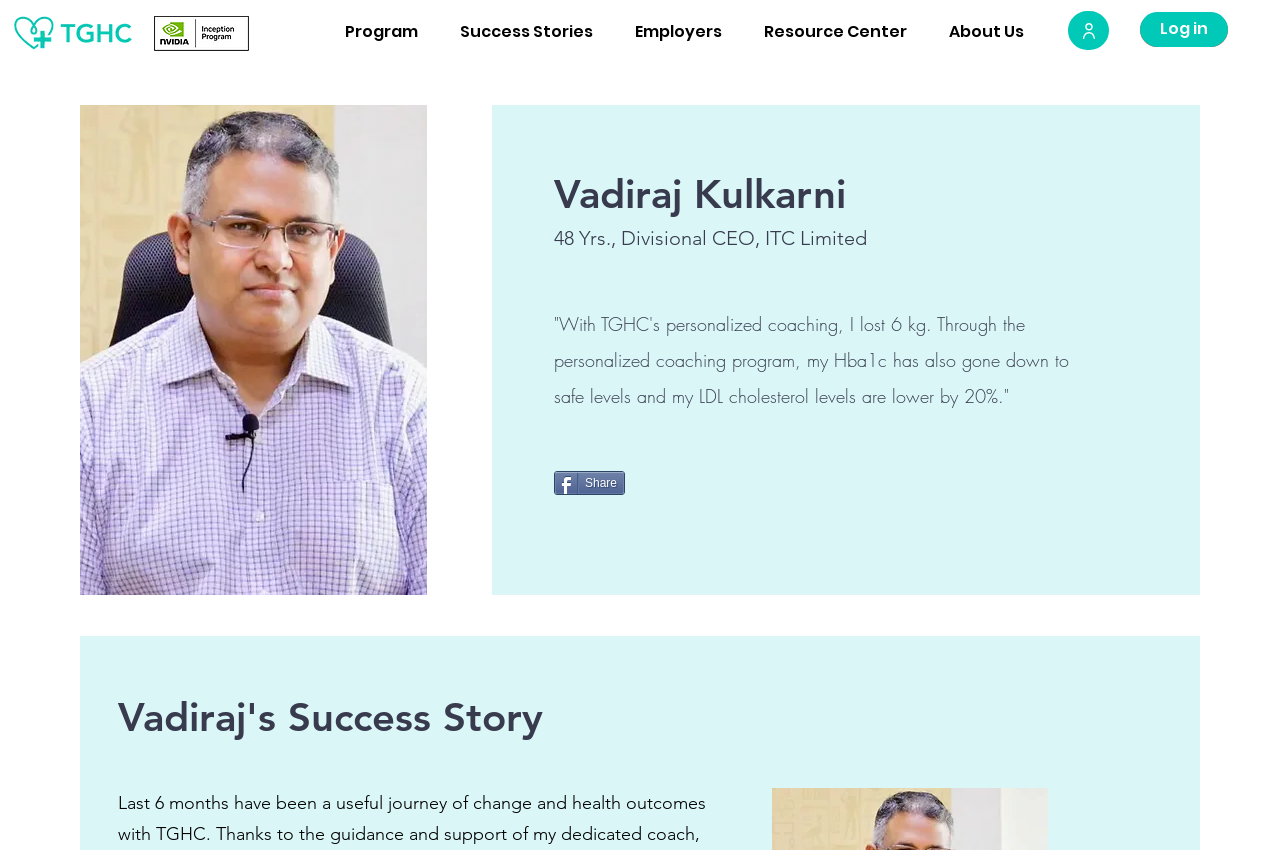Please specify the bounding box coordinates for the clickable region that will help you carry out the instruction: "Subscribe to the newsletter".

None